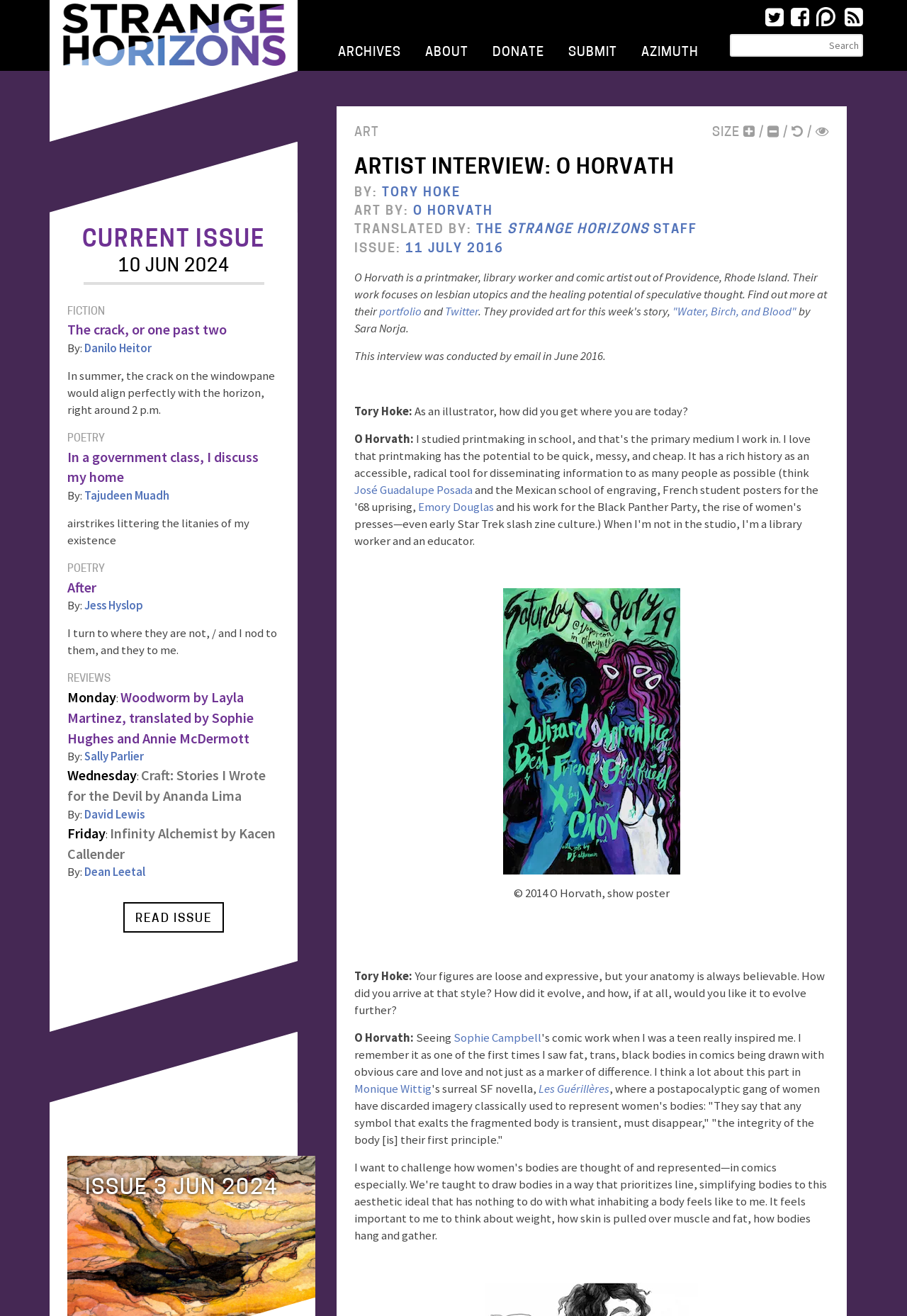What is the name of the artist being interviewed?
Can you provide a detailed and comprehensive answer to the question?

I found the answer by looking at the title of the webpage, which is 'Artist Interview: O Horvath By Tory Hoke, Art by O Horvath, Translated by the Strange Horizons staff'. The name 'O Horvath' is mentioned as the artist being interviewed.